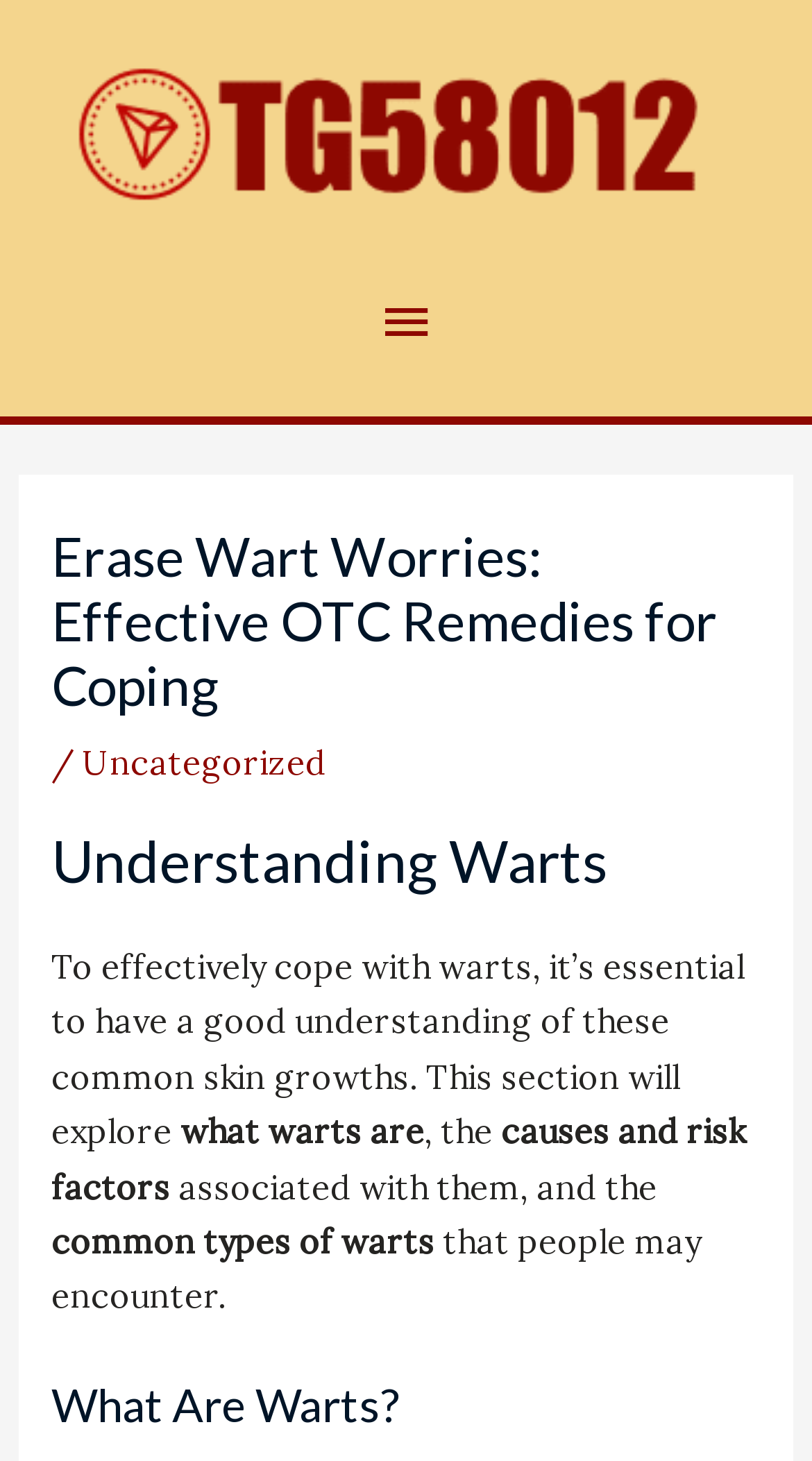Answer the question with a single word or phrase: 
What is the purpose of the 'Main Menu' button?

To navigate